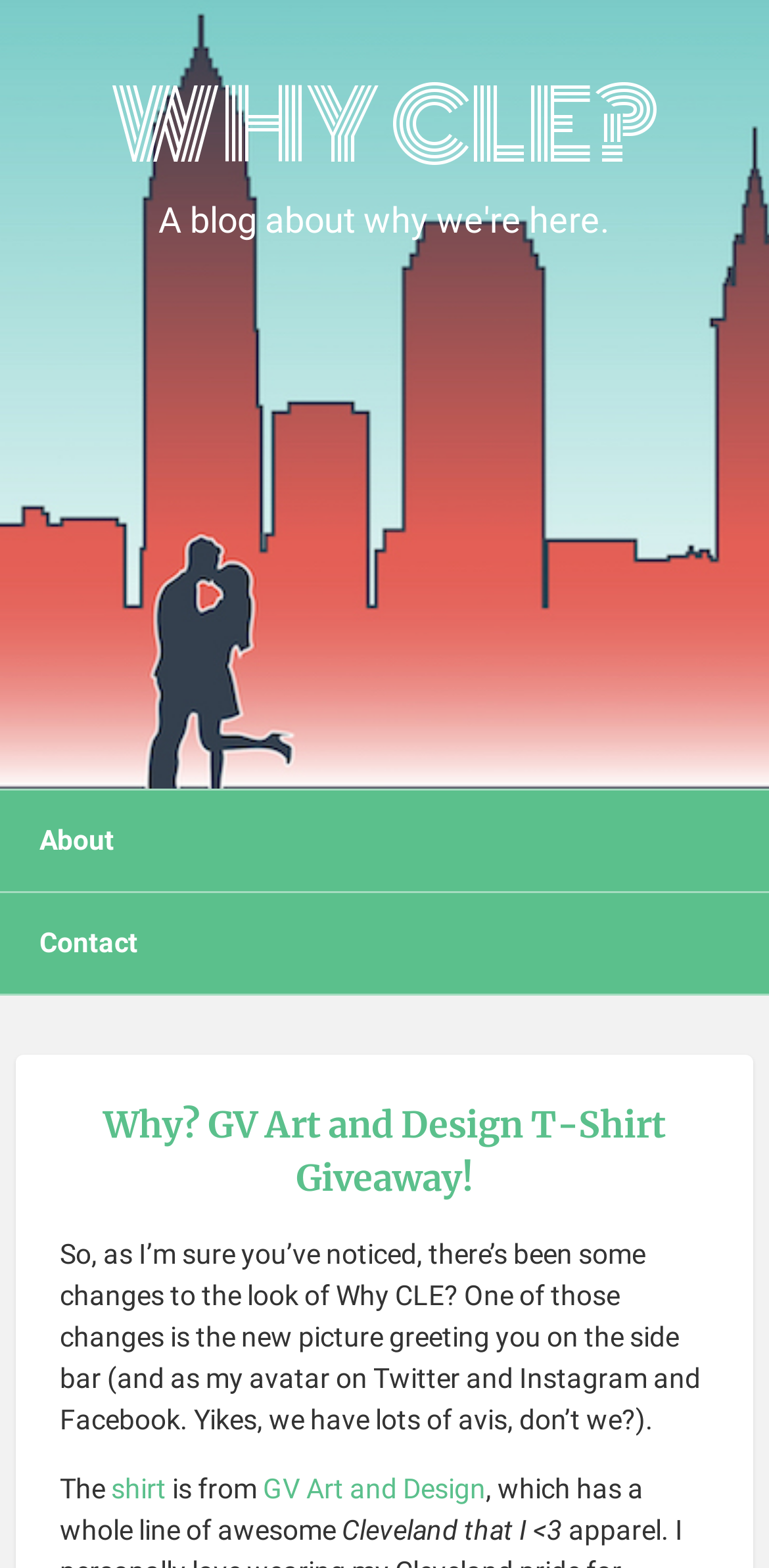Answer the question below in one word or phrase:
What is the new picture on the sidebar?

A shirt